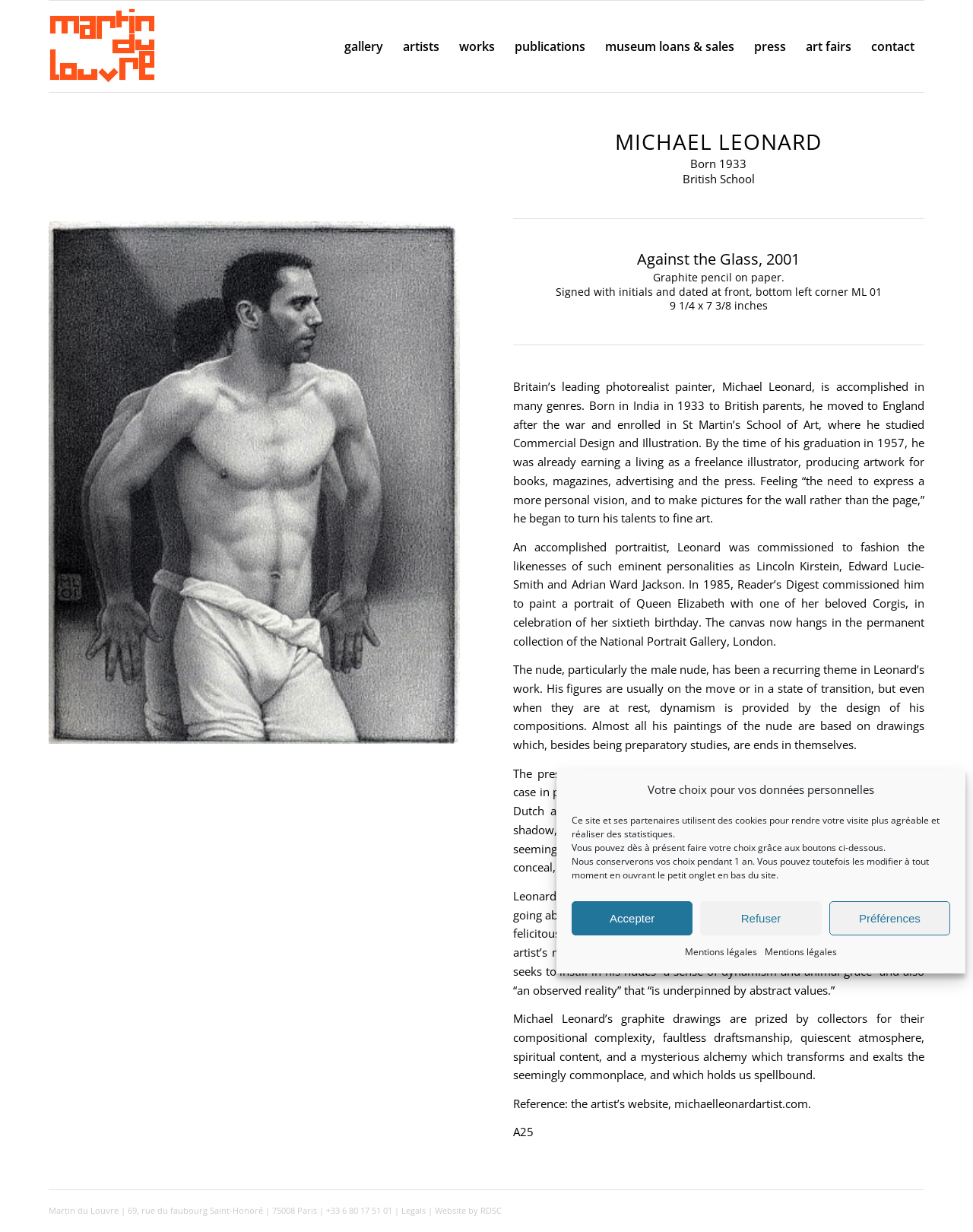What is the nationality of the artist Michael Leonard?
Kindly give a detailed and elaborate answer to the question.

The nationality of the artist can be found in the biography of Michael Leonard, which is a static text element on the webpage. The text states 'British School'.